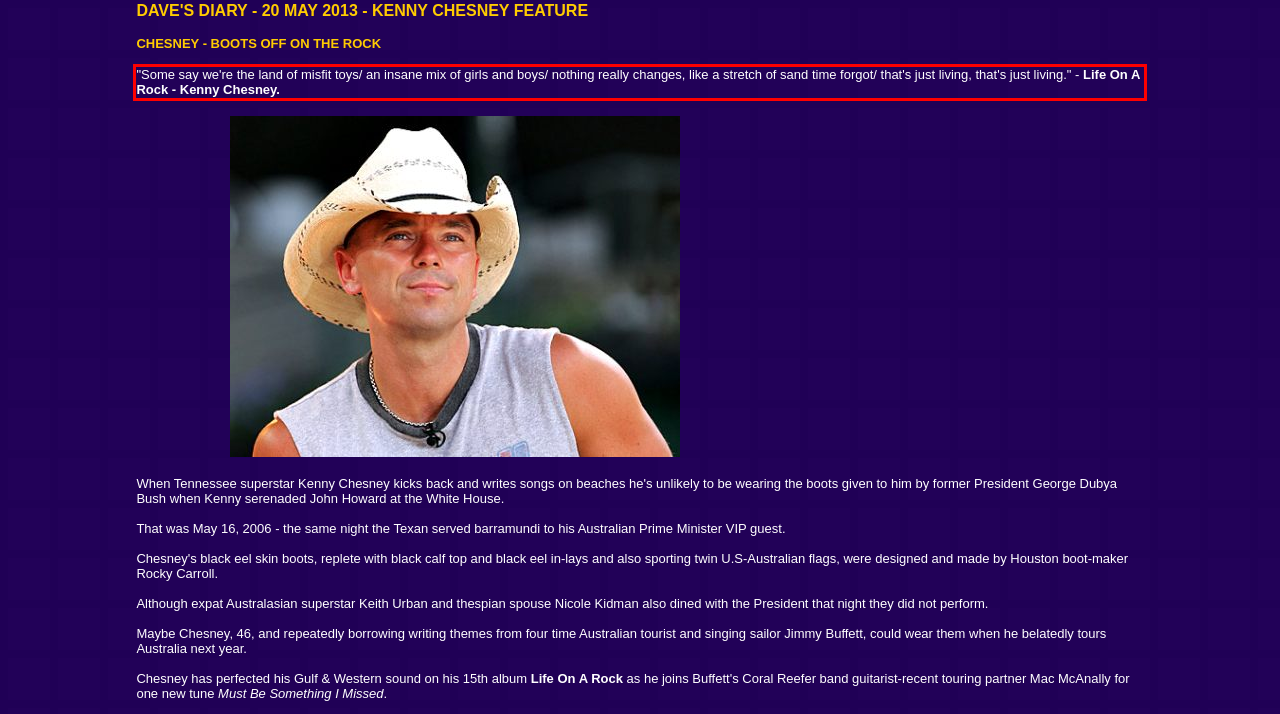You are provided with a webpage screenshot that includes a red rectangle bounding box. Extract the text content from within the bounding box using OCR.

"Some say we're the land of misfit toys/ an insane mix of girls and boys/ nothing really changes, like a stretch of sand time forgot/ that's just living, that's just living." - Life On A Rock - Kenny Chesney.